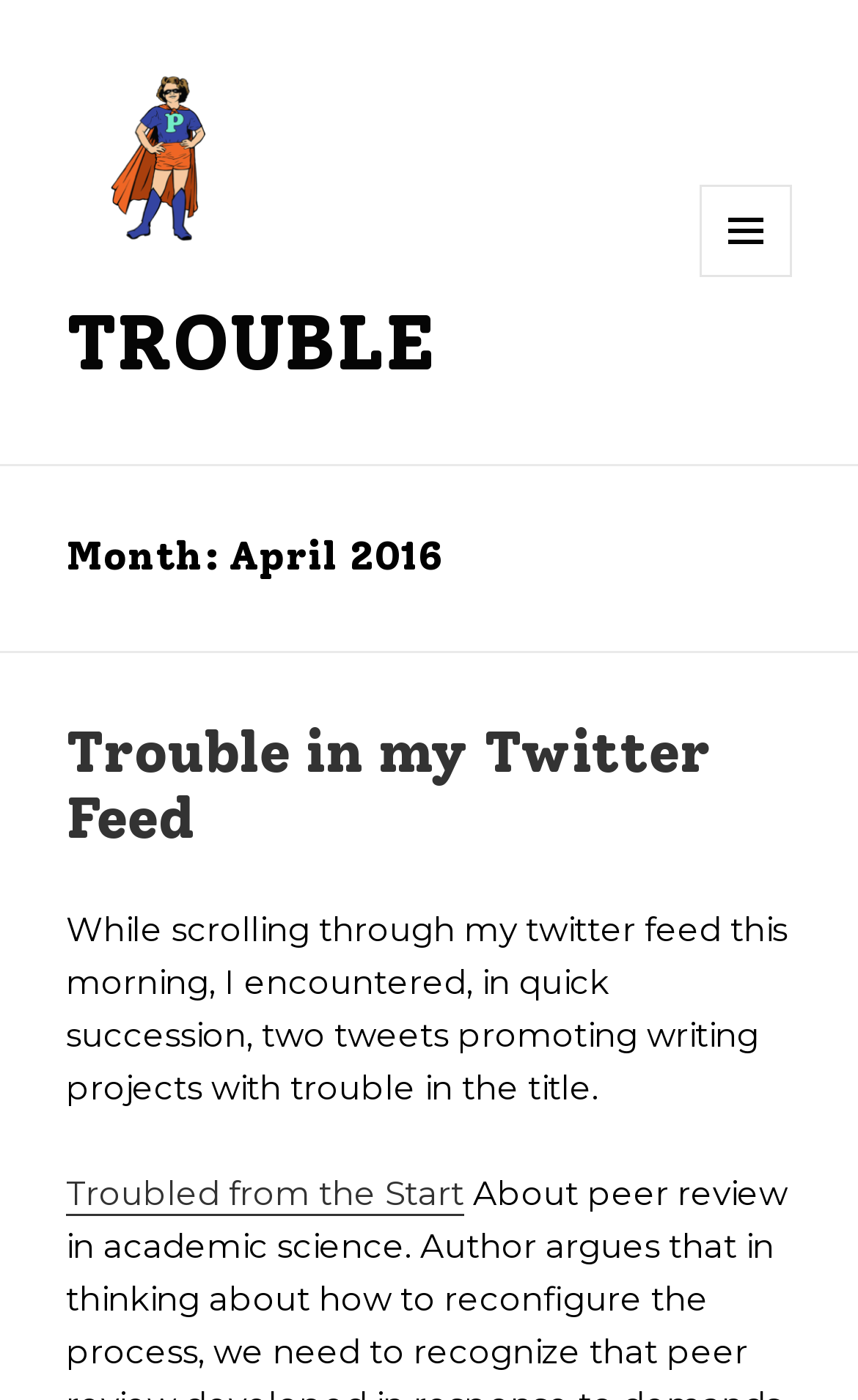Please examine the image and answer the question with a detailed explanation:
What is the purpose of the button?

I determined the answer by looking at the button element with the text ' MENU AND WIDGETS' which is a child element of the Root Element.